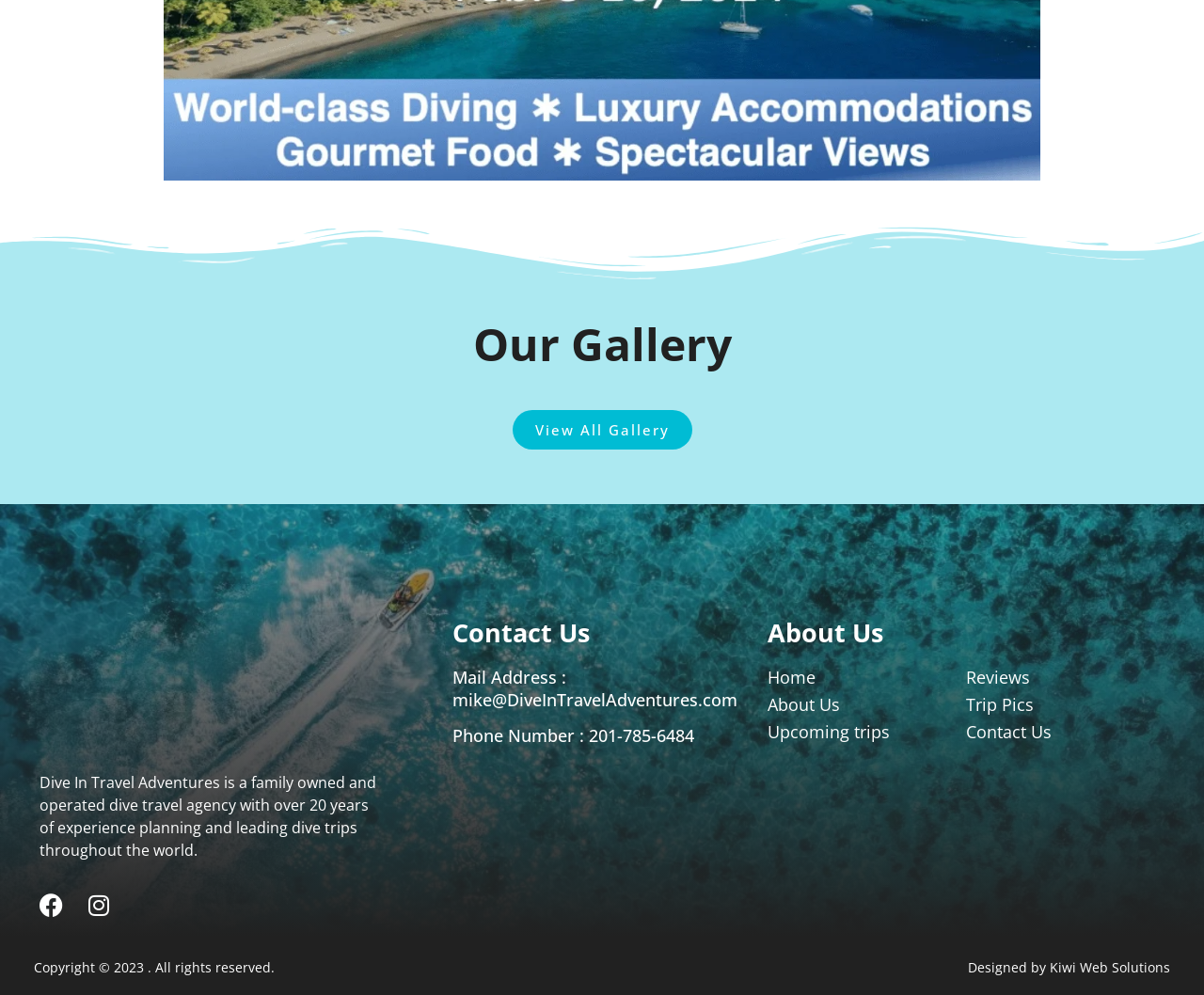Provide a one-word or brief phrase answer to the question:
What is the phone number of the agency?

201-785-6484